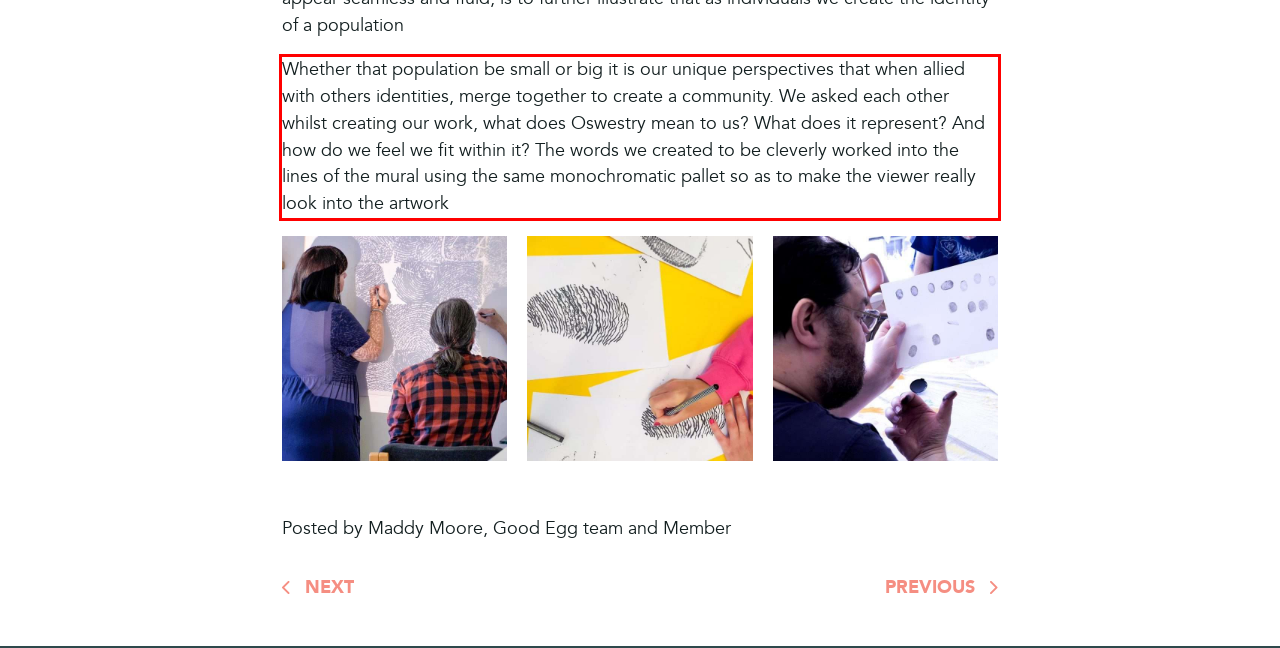You are given a screenshot with a red rectangle. Identify and extract the text within this red bounding box using OCR.

Whether that population be small or big it is our unique perspectives that when allied with others identities, merge together to create a community. We asked each other whilst creating our work, what does Oswestry mean to us? What does it represent? And how do we feel we fit within it? The words we created to be cleverly worked into the lines of the mural using the same monochromatic pallet so as to make the viewer really look into the artwork